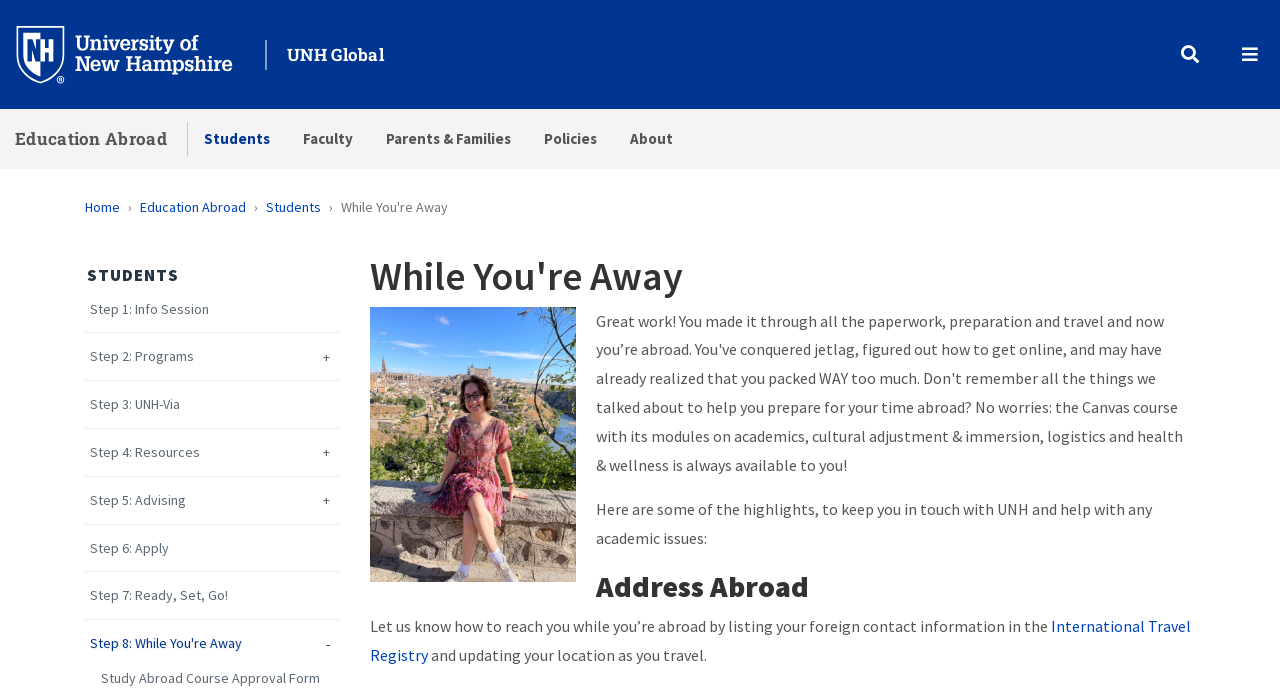Extract the bounding box coordinates for the UI element described by the text: "Students". The coordinates should be in the form of [left, top, right, bottom] with values between 0 and 1.

[0.147, 0.158, 0.224, 0.244]